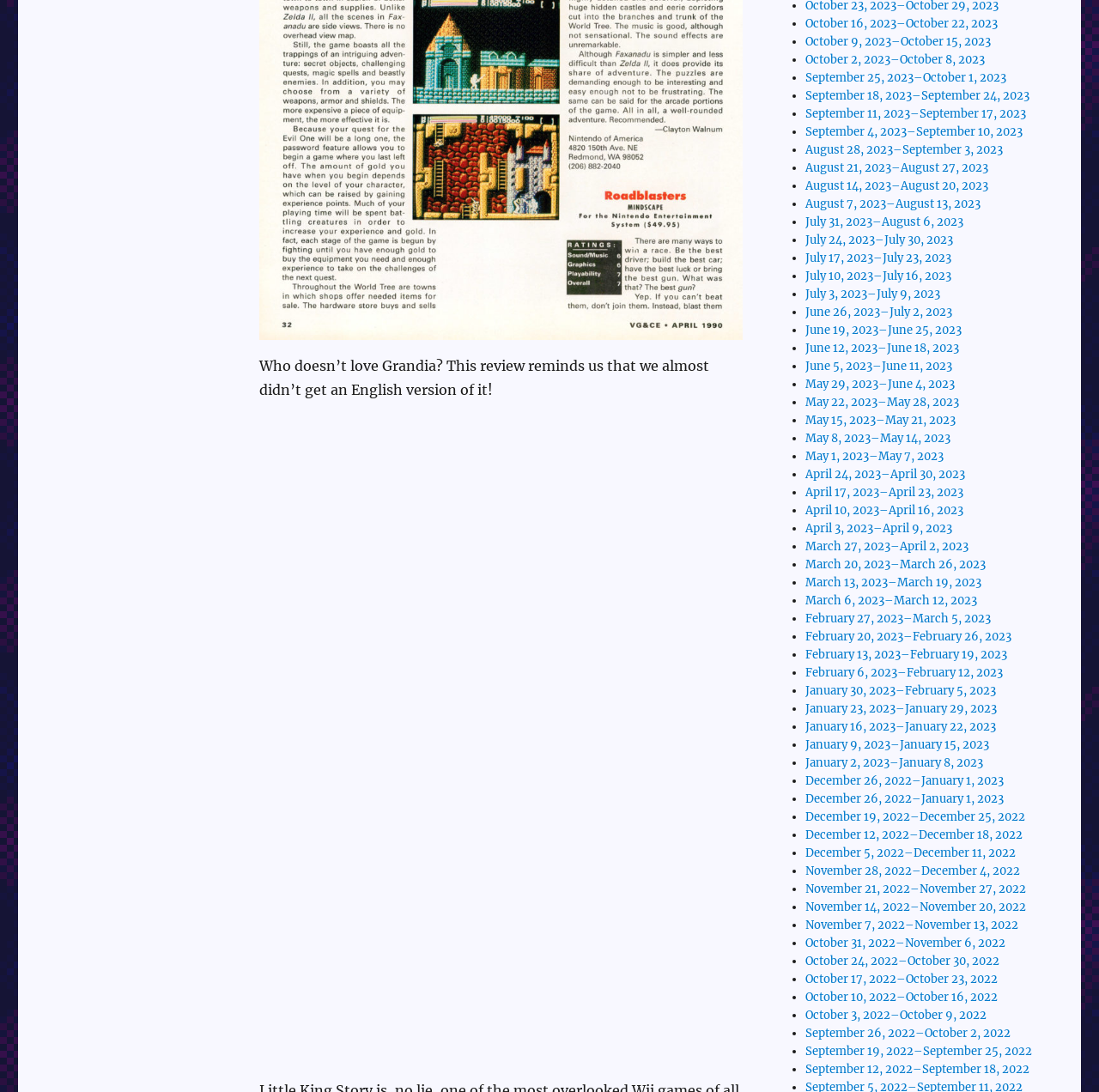Locate the bounding box coordinates of the region to be clicked to comply with the following instruction: "View all insights". The coordinates must be four float numbers between 0 and 1, in the form [left, top, right, bottom].

None